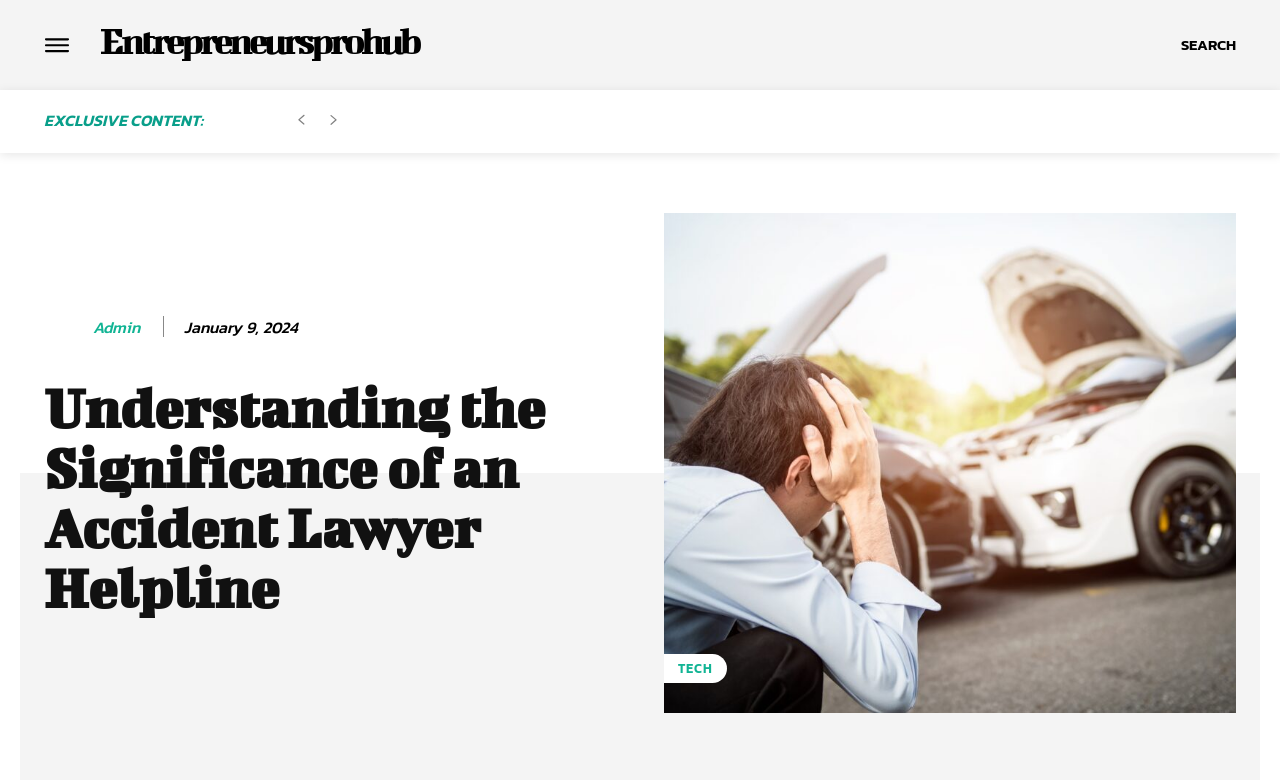Describe every aspect of the webpage comprehensively.

The webpage appears to be an article or blog post discussing the importance of an accident lawyer helpline. At the top left corner, there is a small image accompanied by a link. Next to it, there is a larger link with the text "Entrepreneursprohub". On the top right corner, there is a search button with the text "SEARCH" inside.

Below the top section, there is a heading that reads "EXCLUSIVE CONTENT:". Following this heading, there are two links, "prev-page" and "next-page-disabled", which suggest that the article may be part of a series or have multiple pages.

On the left side of the page, there is a section with an image and a link labeled "admin", as well as a link with the text "Admin". Below this section, there is a timestamp showing the date "January 9, 2024".

The main content of the page is headed by a title "Understanding the Significance of an Accident Lawyer Helpline", which spans across the majority of the page. At the bottom of the page, there is a link labeled "TECH".